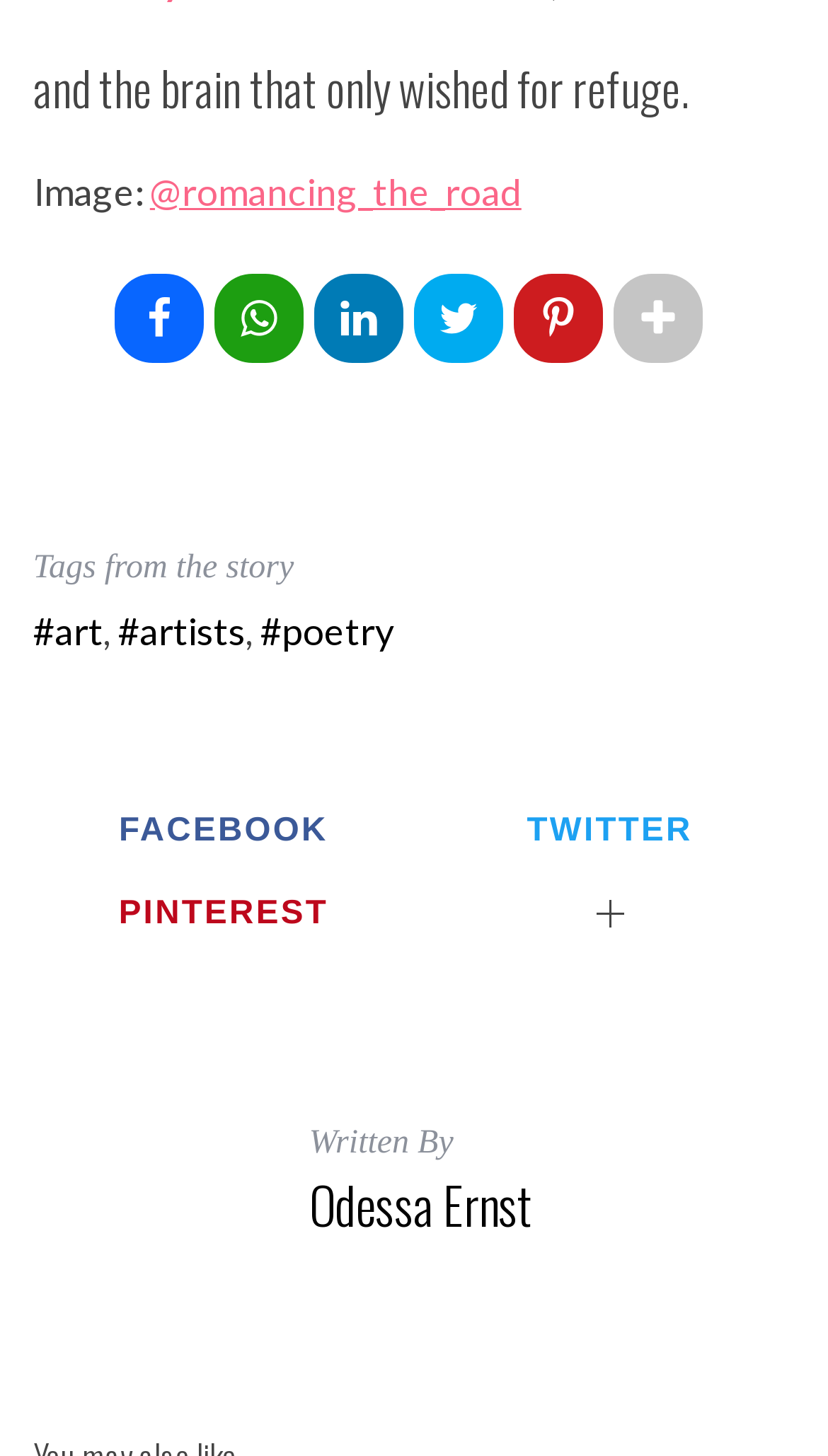Given the element description, predict the bounding box coordinates in the format (top-left x, top-left y, bottom-right x, bottom-right y), using floating point numbers between 0 and 1: #artists

[0.143, 0.419, 0.296, 0.449]